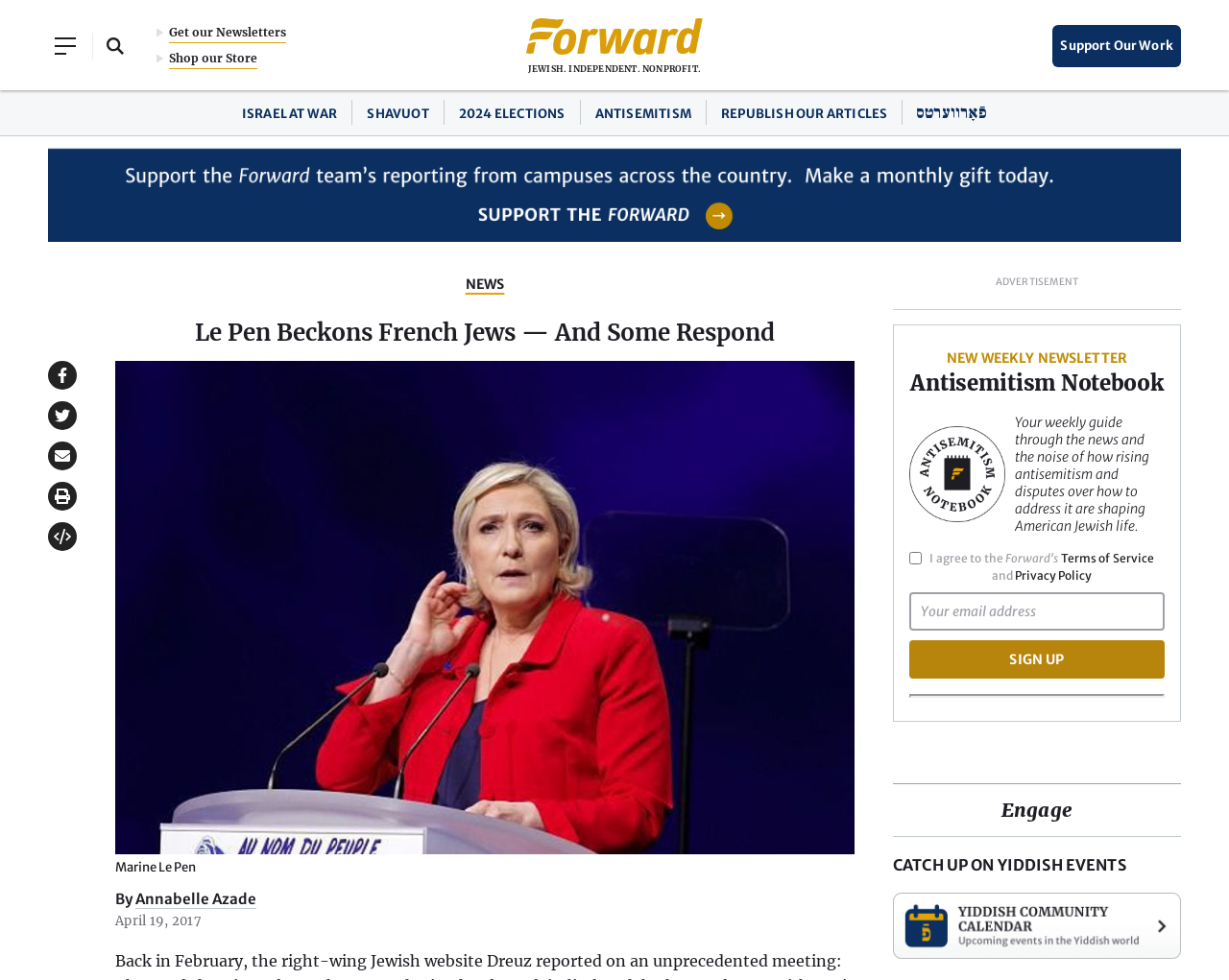Respond with a single word or phrase to the following question:
What is the author of the article?

Annabelle Azade